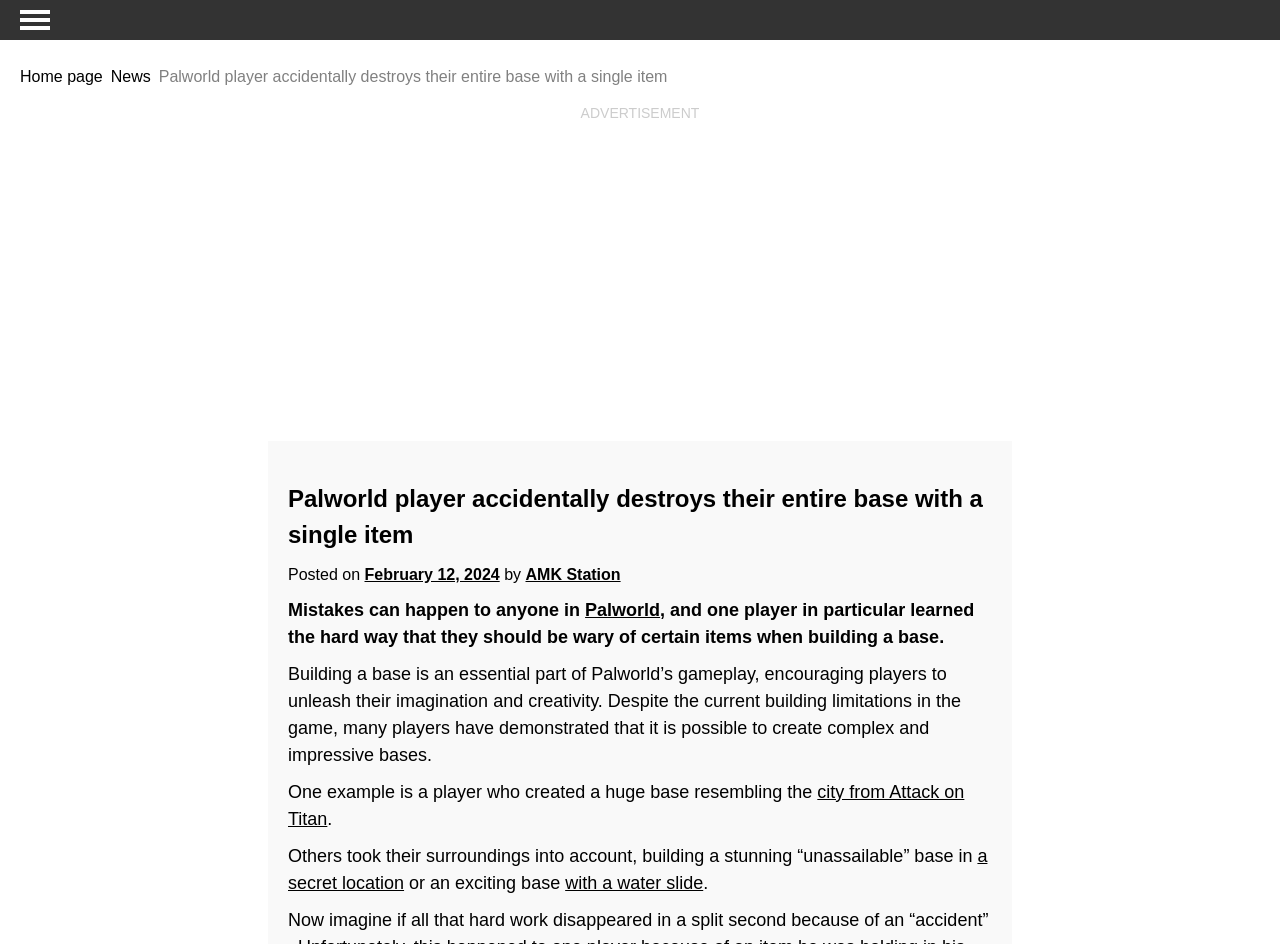What is an essential part of Palworld's gameplay?
Please use the image to provide an in-depth answer to the question.

According to the article, building a base is an essential part of Palworld's gameplay, encouraging players to unleash their imagination and creativity.